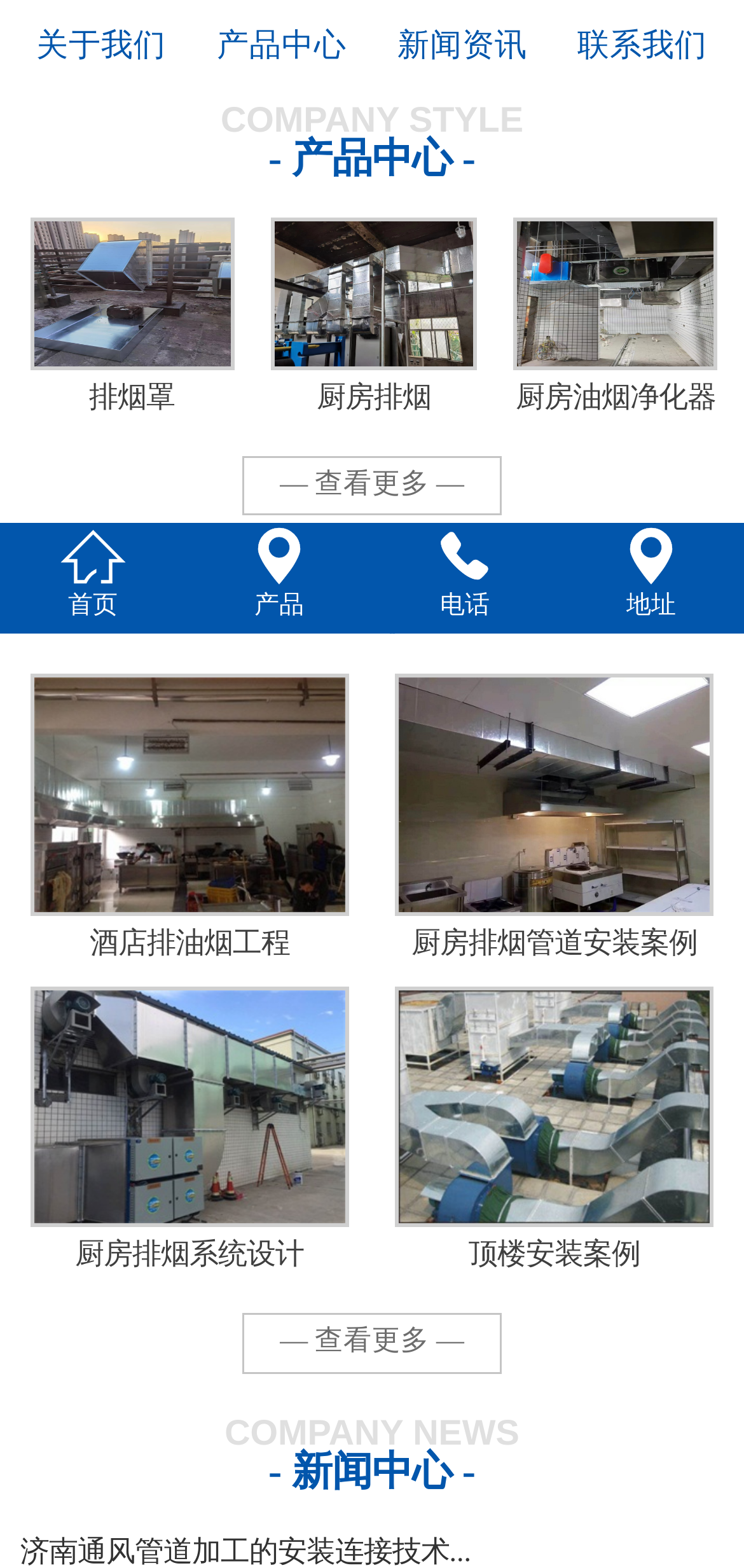Identify the bounding box of the UI element that matches this description: "worship".

None